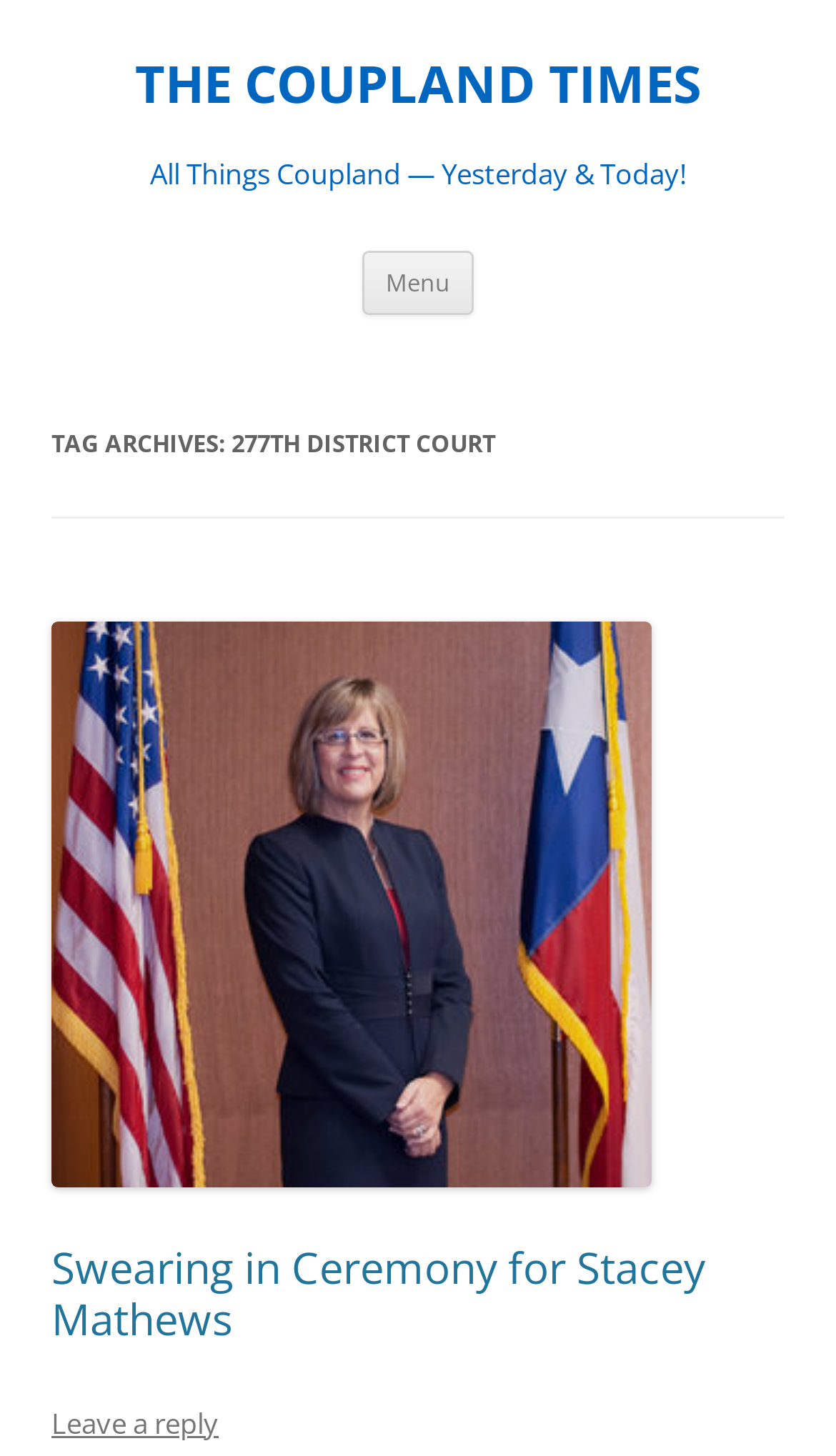Answer this question using a single word or a brief phrase:
How many headings are above the 'TAG ARCHIVES: 277TH DISTRICT COURT' heading?

2